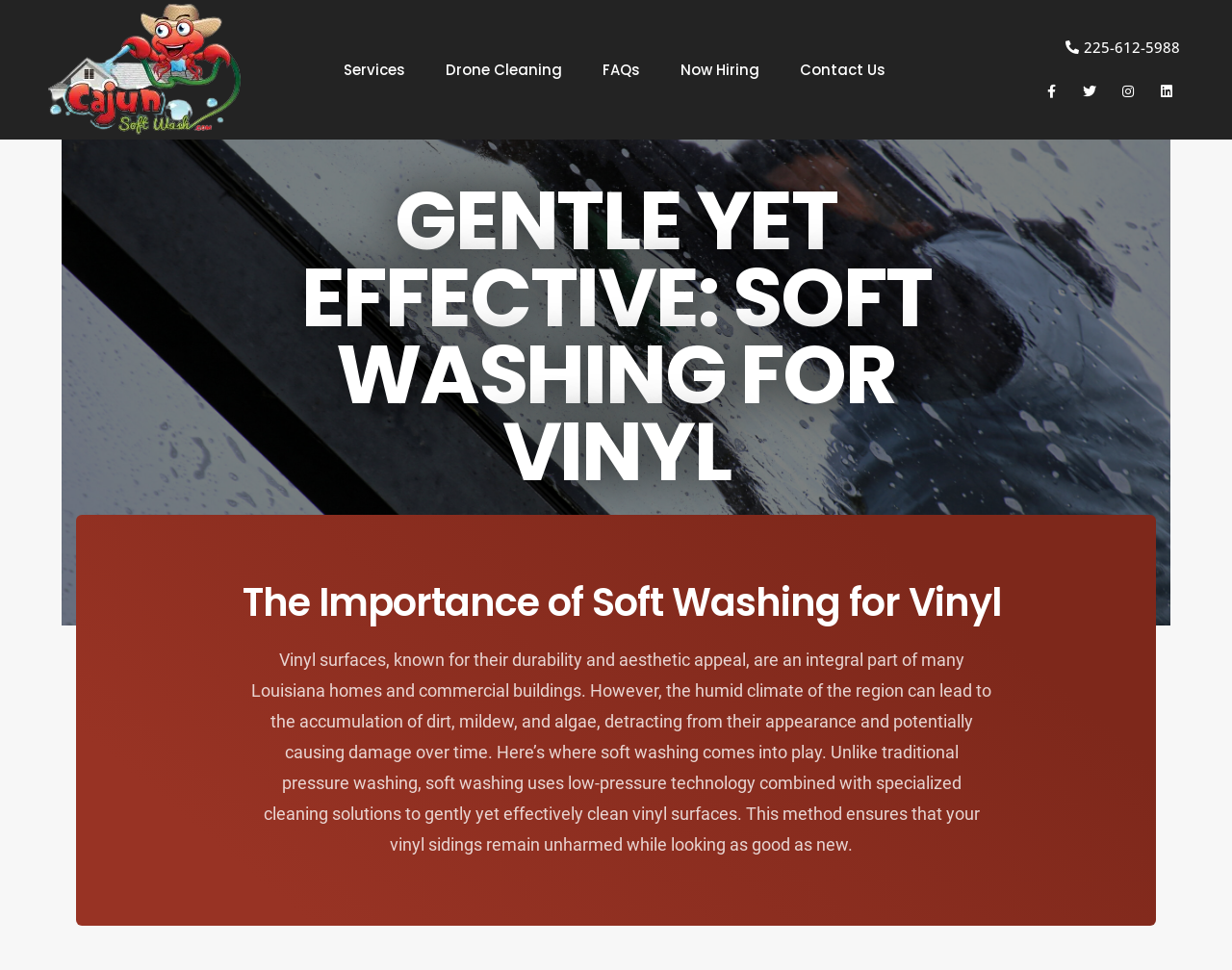What type of surfaces can be cleaned with soft washing?
Using the visual information from the image, give a one-word or short-phrase answer.

Vinyl surfaces